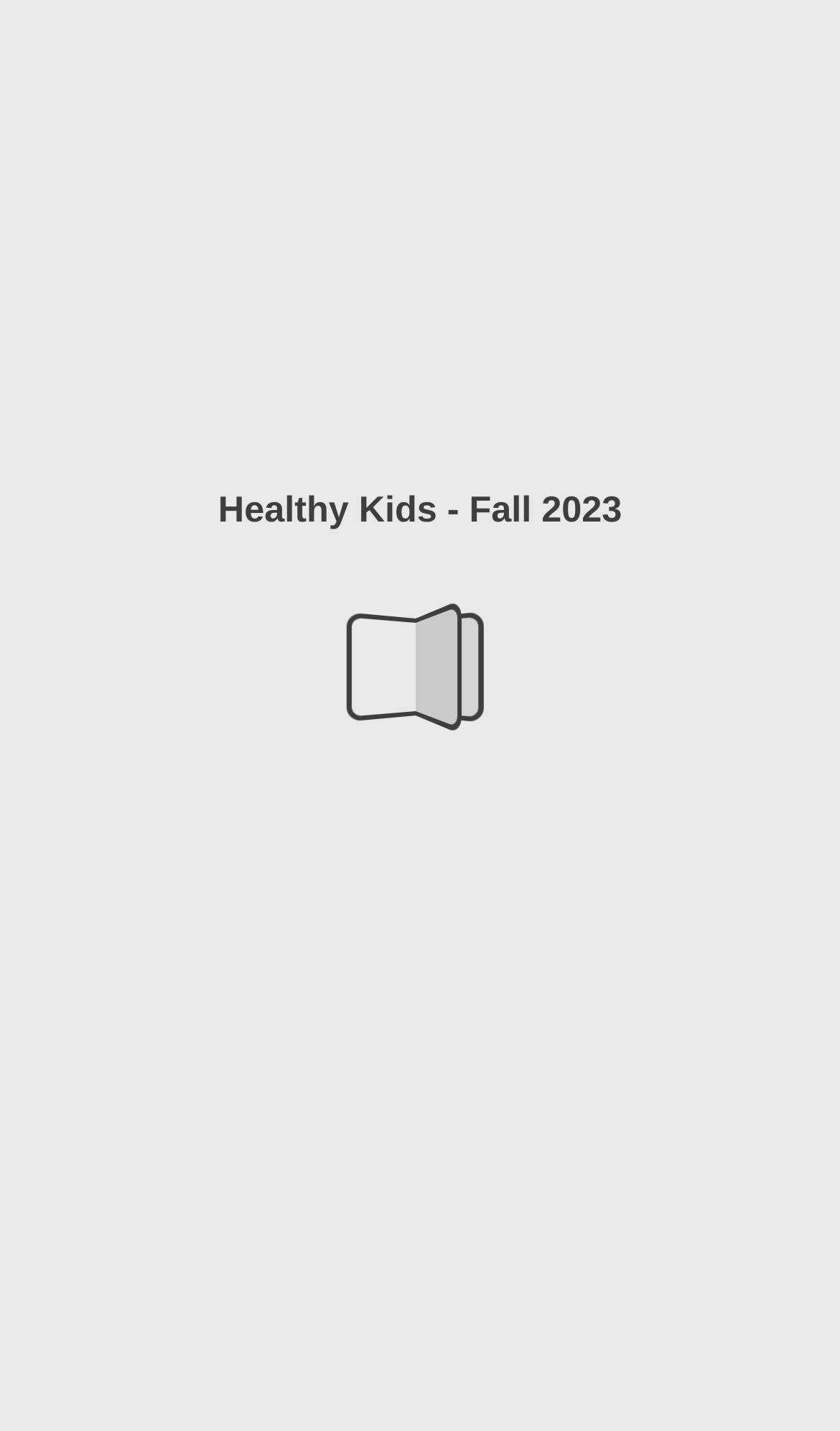What is the text next to the 'Previous Page' button?
Based on the image, answer the question in a detailed manner.

I examined the button element with ID 49, which has a text label 'Previous Page'. However, there is no adjacent text element next to this button, so the answer is 'None'.